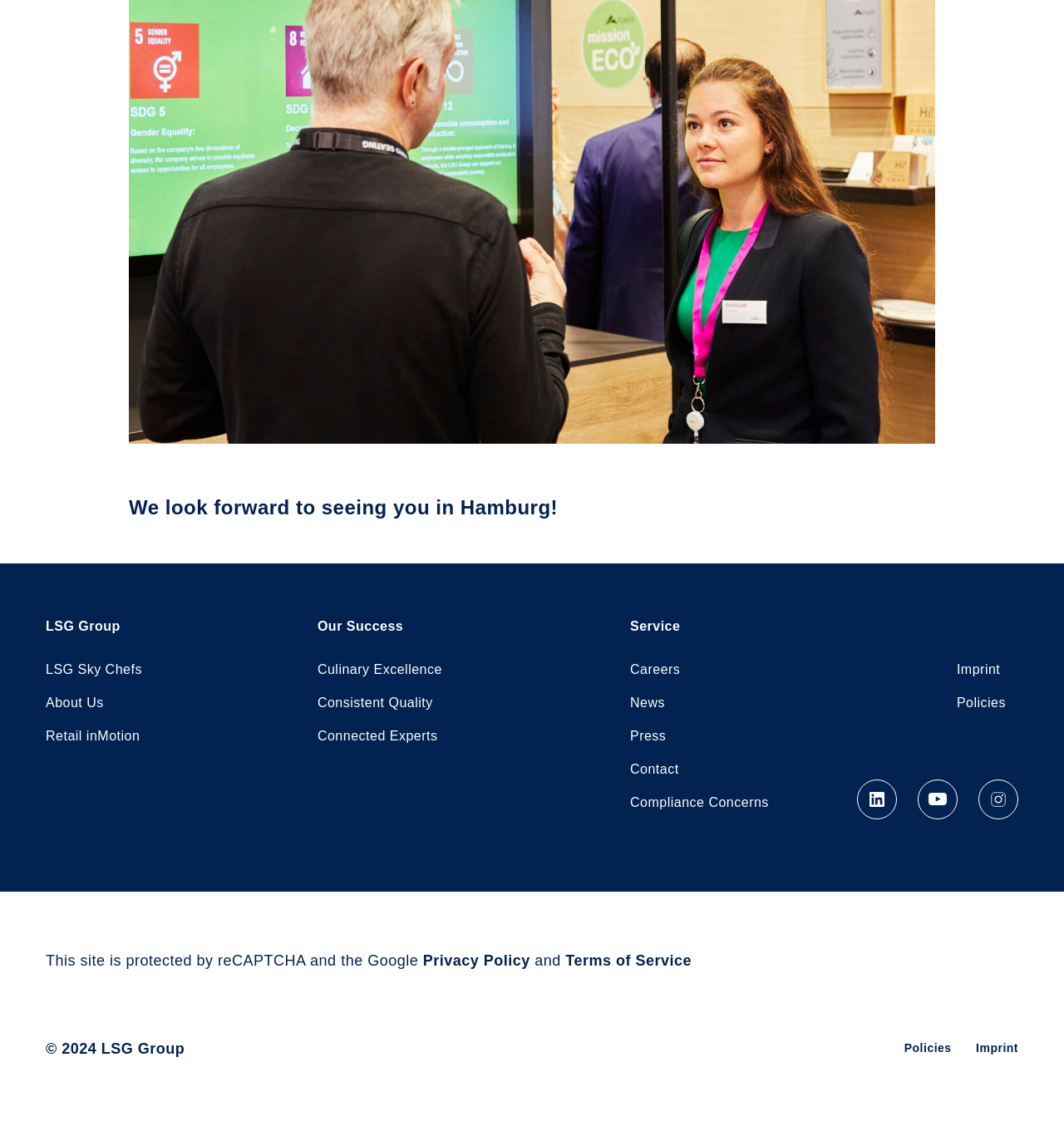Identify the bounding box coordinates of the clickable section necessary to follow the following instruction: "Learn about Culinary Excellence". The coordinates should be presented as four float numbers from 0 to 1, i.e., [left, top, right, bottom].

[0.298, 0.583, 0.416, 0.606]